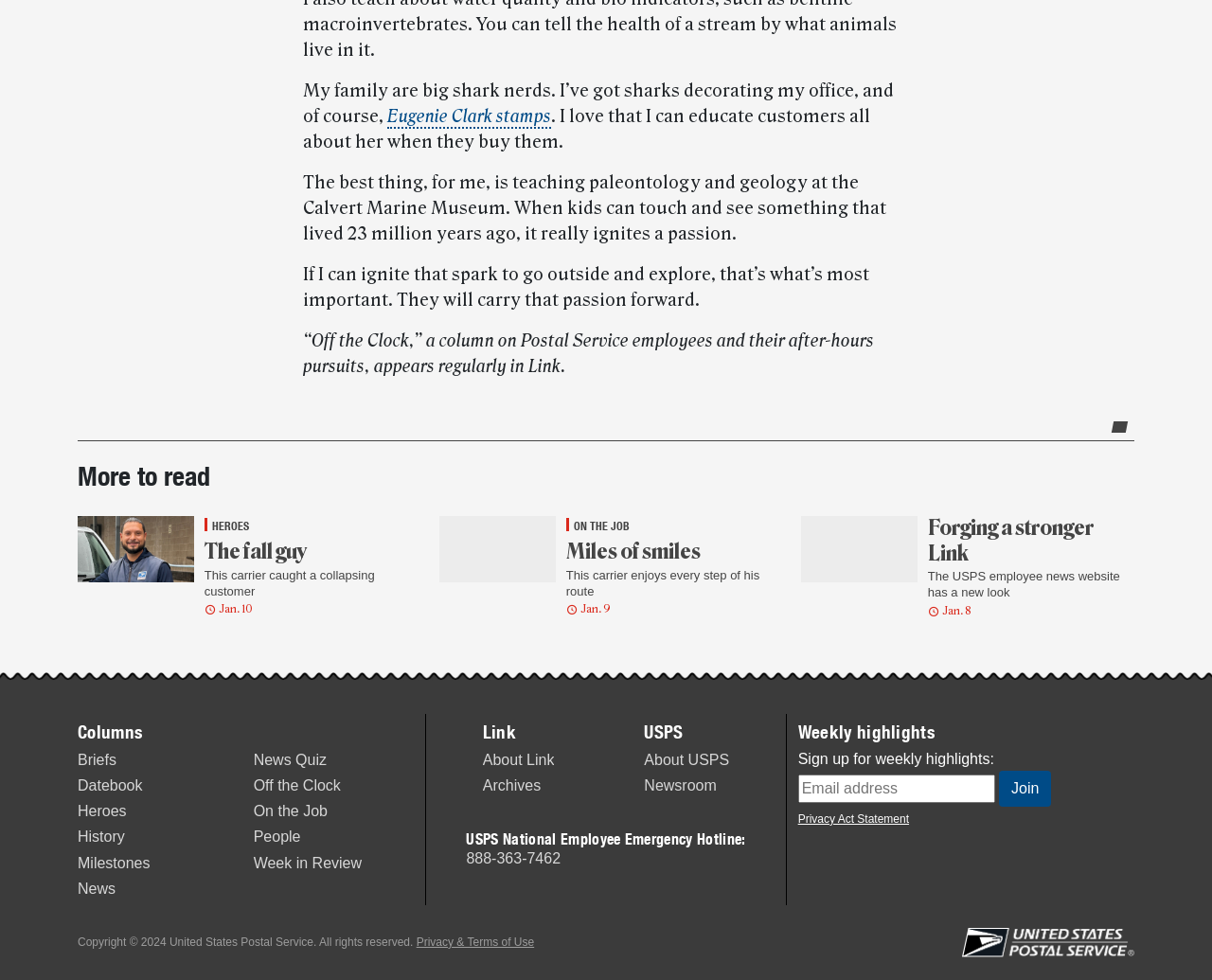Reply to the question with a single word or phrase:
What is the name of the column where the article 'The fall guy' is located?

HEROES